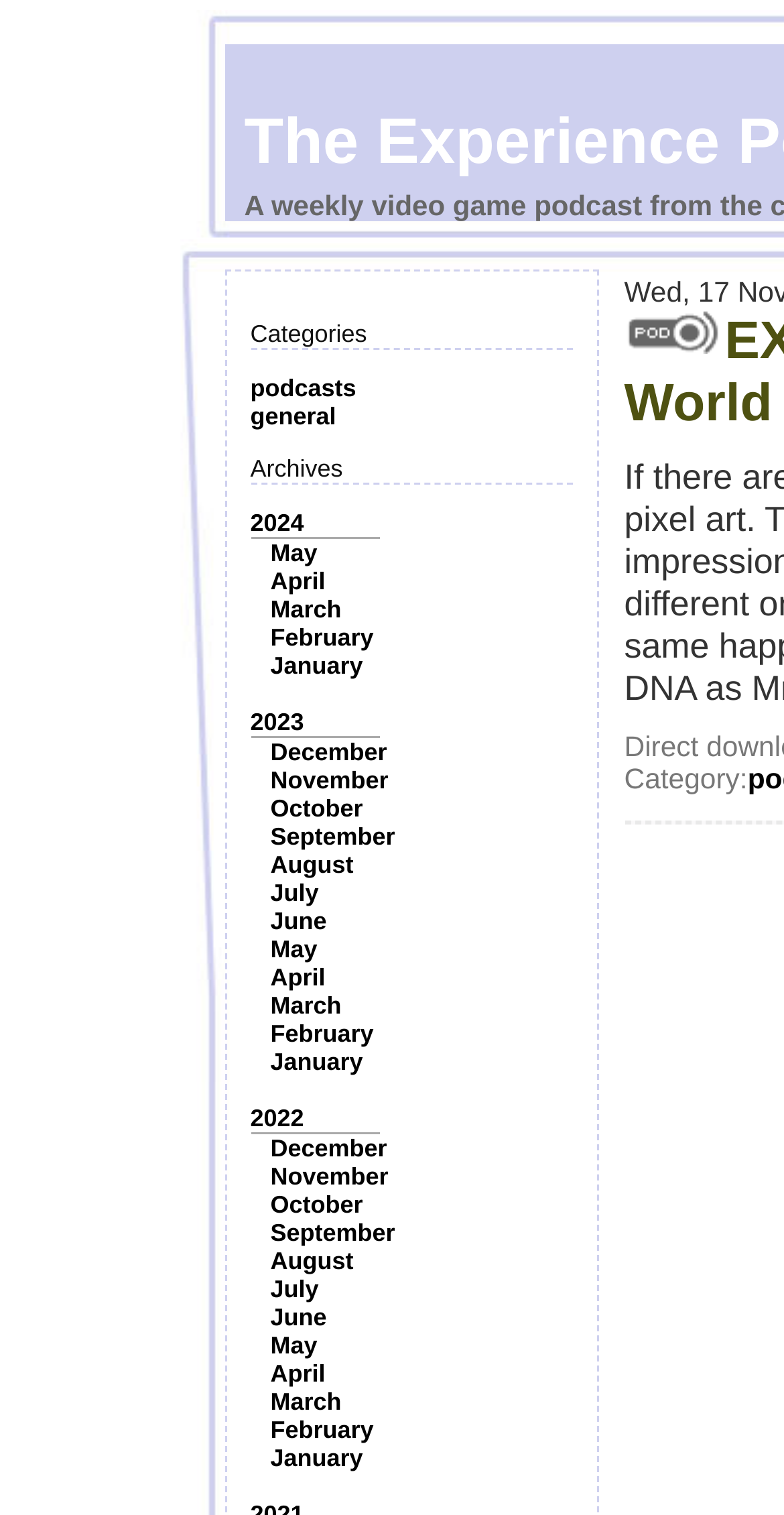Kindly determine the bounding box coordinates for the clickable area to achieve the given instruction: "Select the 'May' archive".

[0.345, 0.356, 0.405, 0.374]